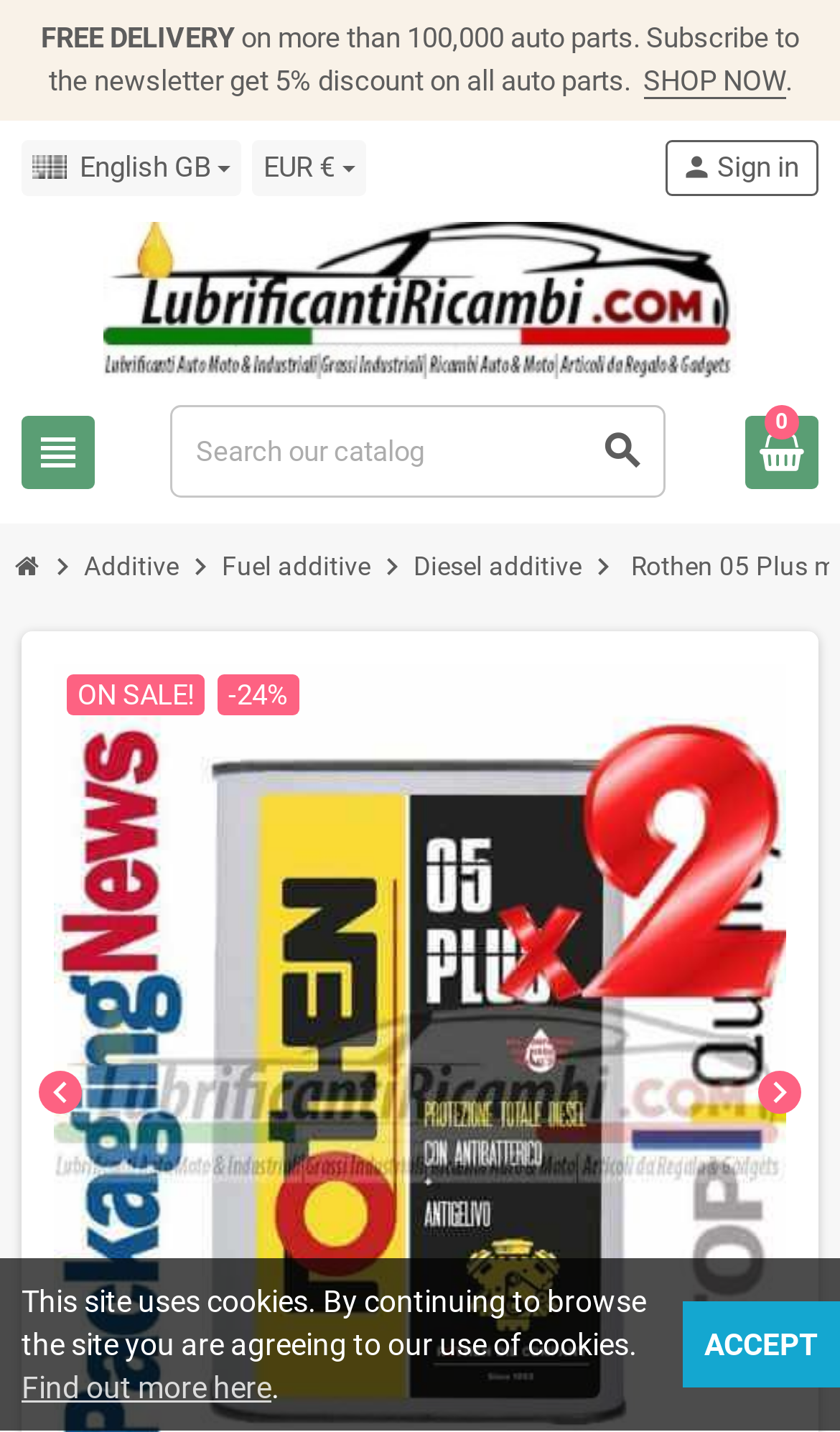Please find the bounding box coordinates of the section that needs to be clicked to achieve this instruction: "Browse fuel additive products".

[0.259, 0.373, 0.446, 0.418]